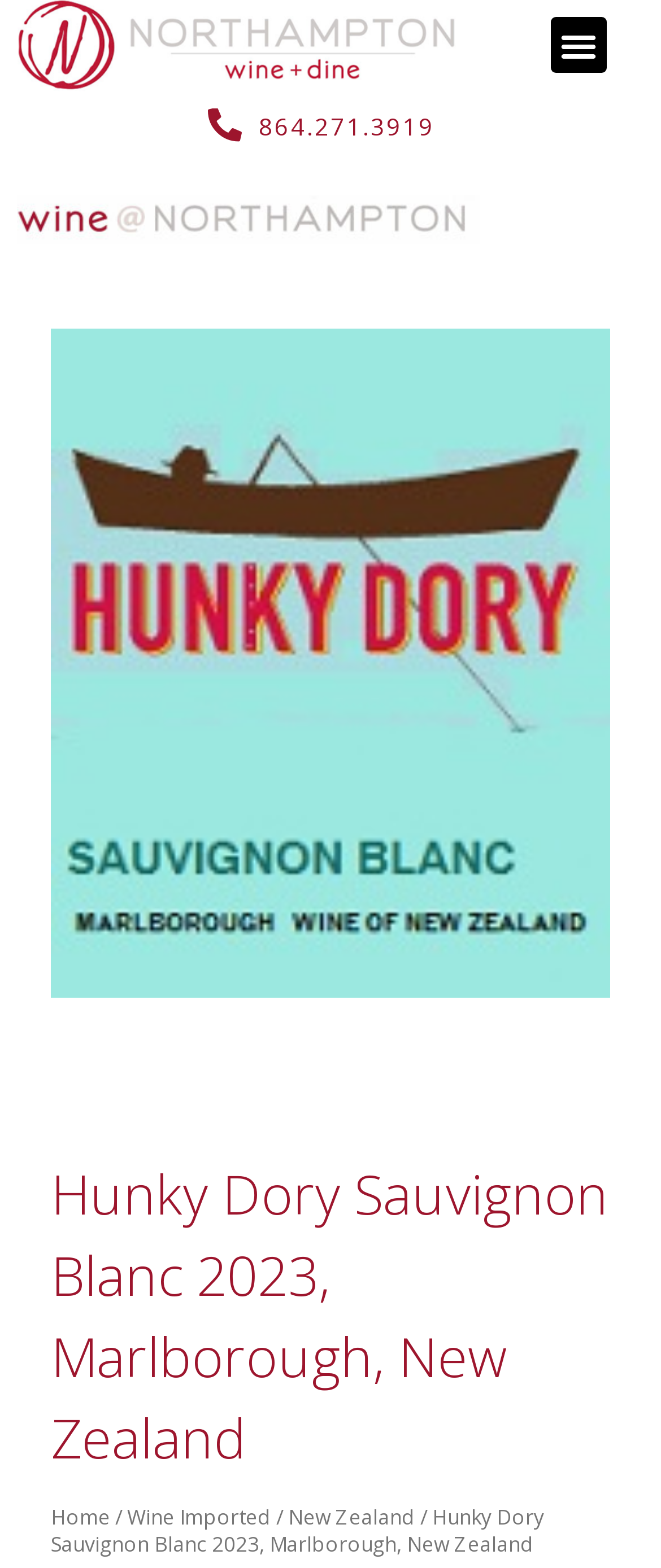What is the purpose of the button at the top right corner?
Please provide a full and detailed response to the question.

I determined the purpose of the button by looking at the button element 'Menu Toggle' at coordinates [0.833, 0.011, 0.917, 0.046]. The button is likely used to toggle a menu on the webpage.